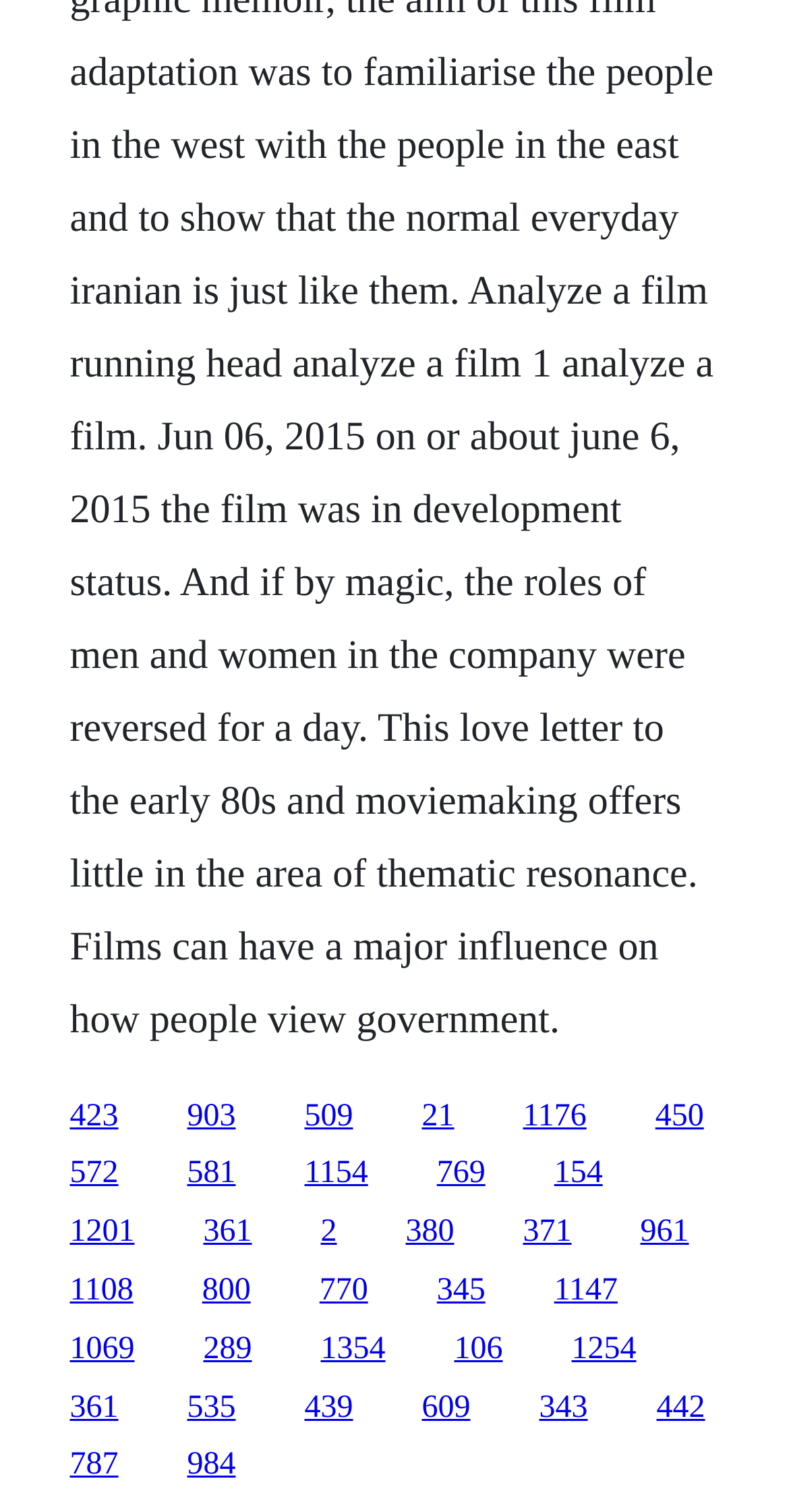How many links are in the top row?
Relying on the image, give a concise answer in one word or a brief phrase.

6